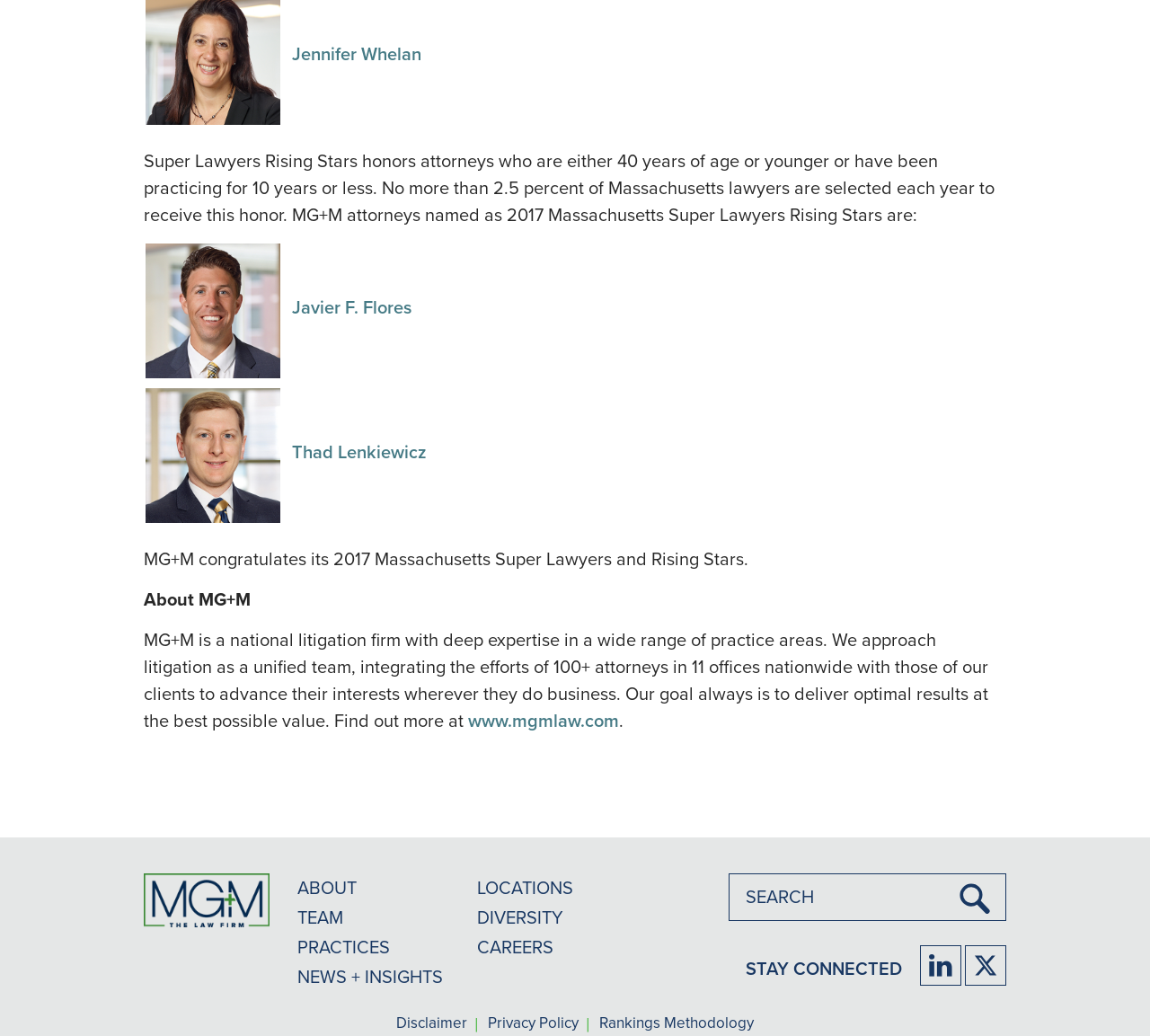Can you pinpoint the bounding box coordinates for the clickable element required for this instruction: "Learn more about MG+M"? The coordinates should be four float numbers between 0 and 1, i.e., [left, top, right, bottom].

[0.407, 0.682, 0.538, 0.708]